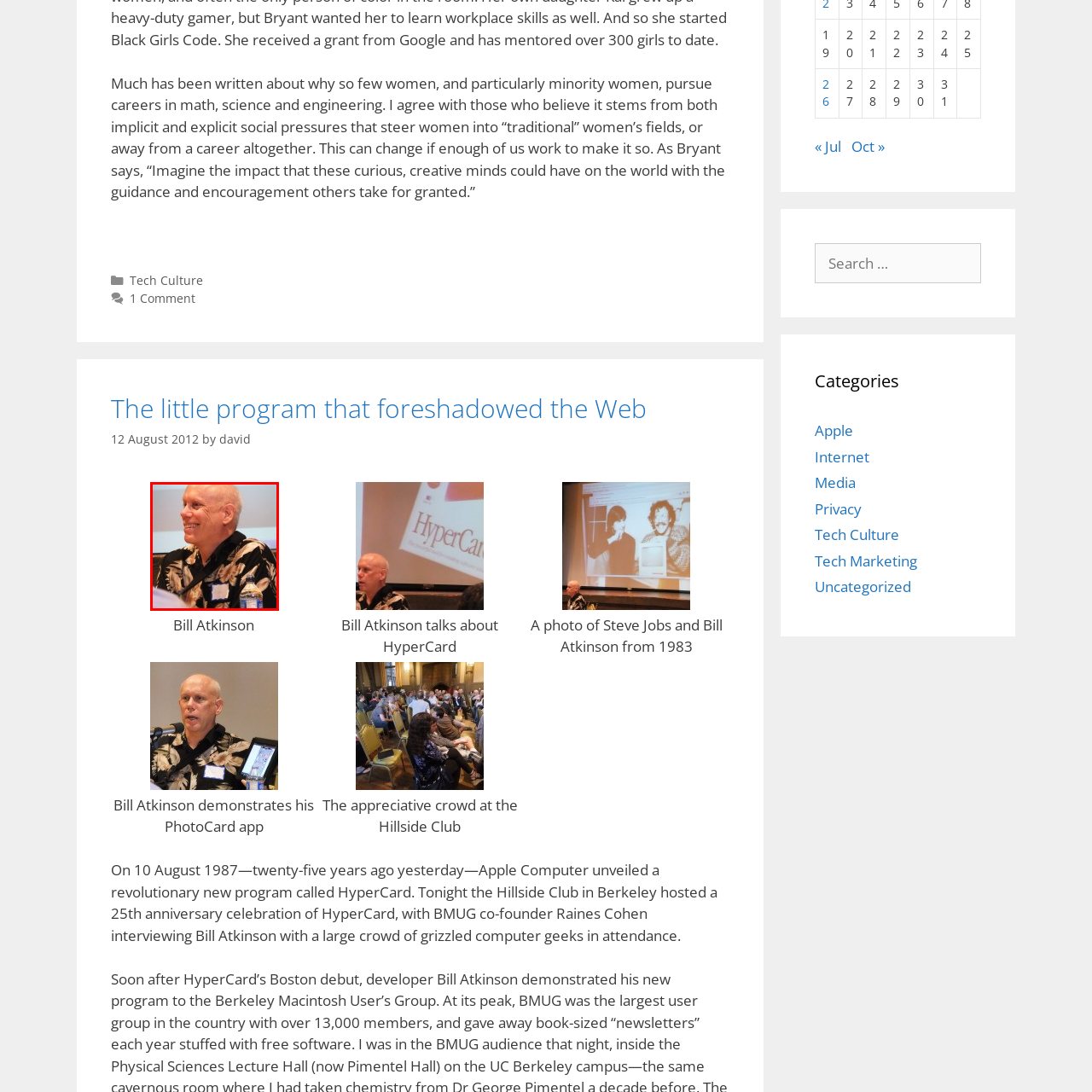Draft a detailed caption for the image located inside the red outline.

The image features a smiling man with a bald head, dressed in a black shirt adorned with a floral pattern. He appears to be engaged in a lively conversation, possibly during a panel discussion or event. Behind him is a blurred backdrop that suggests a formal setting with a presentation or conference. This image is associated with Bill Atkinson, a prominent figure in the tech community known for his contributions to Apple and the development of HyperCard. The context of the event relates to a 25th anniversary celebration of HyperCard, highlighting Atkinson’s impact and legacy in the field of computing.